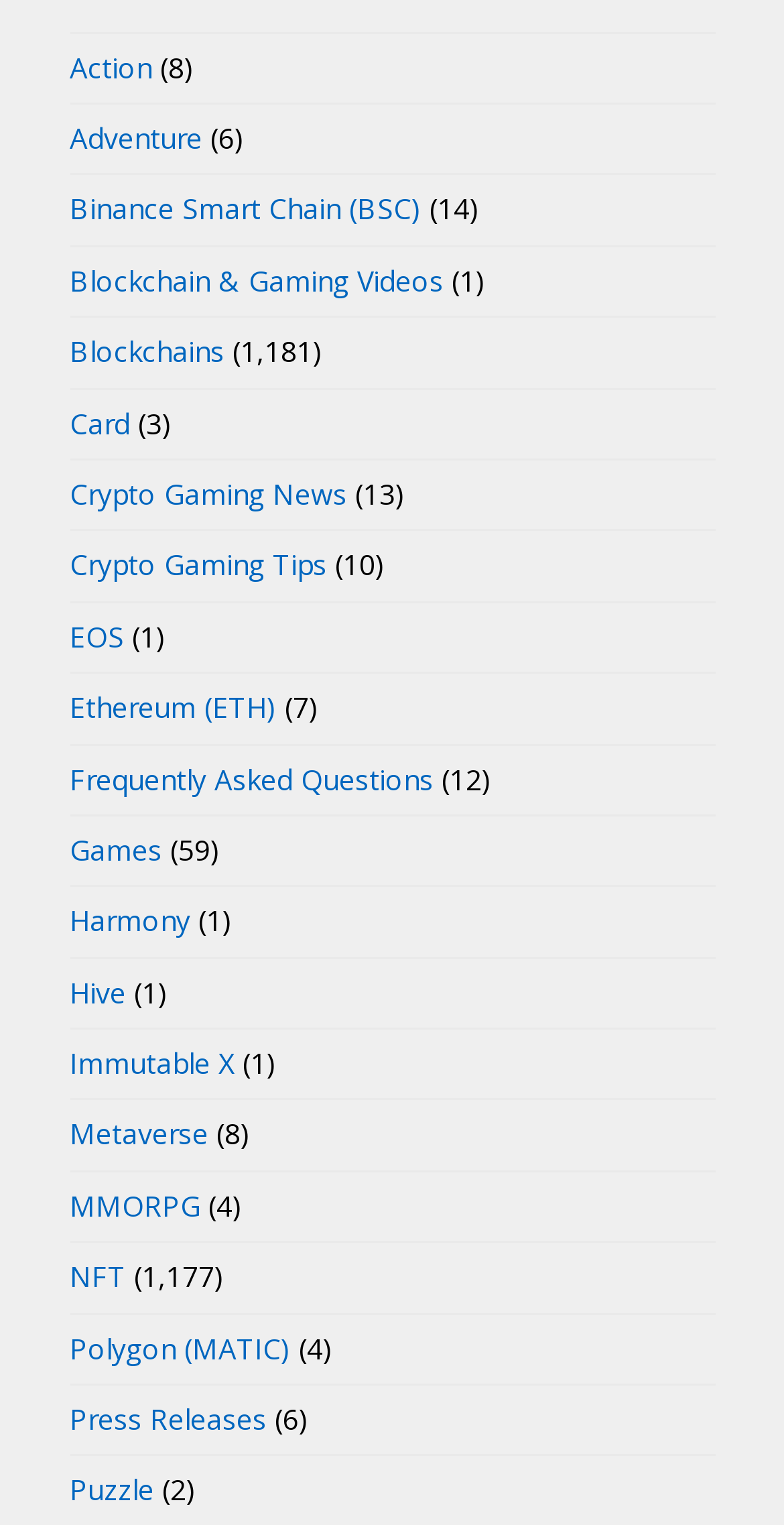How many items are in the 'Metaverse' category?
Please answer the question with a single word or phrase, referencing the image.

8